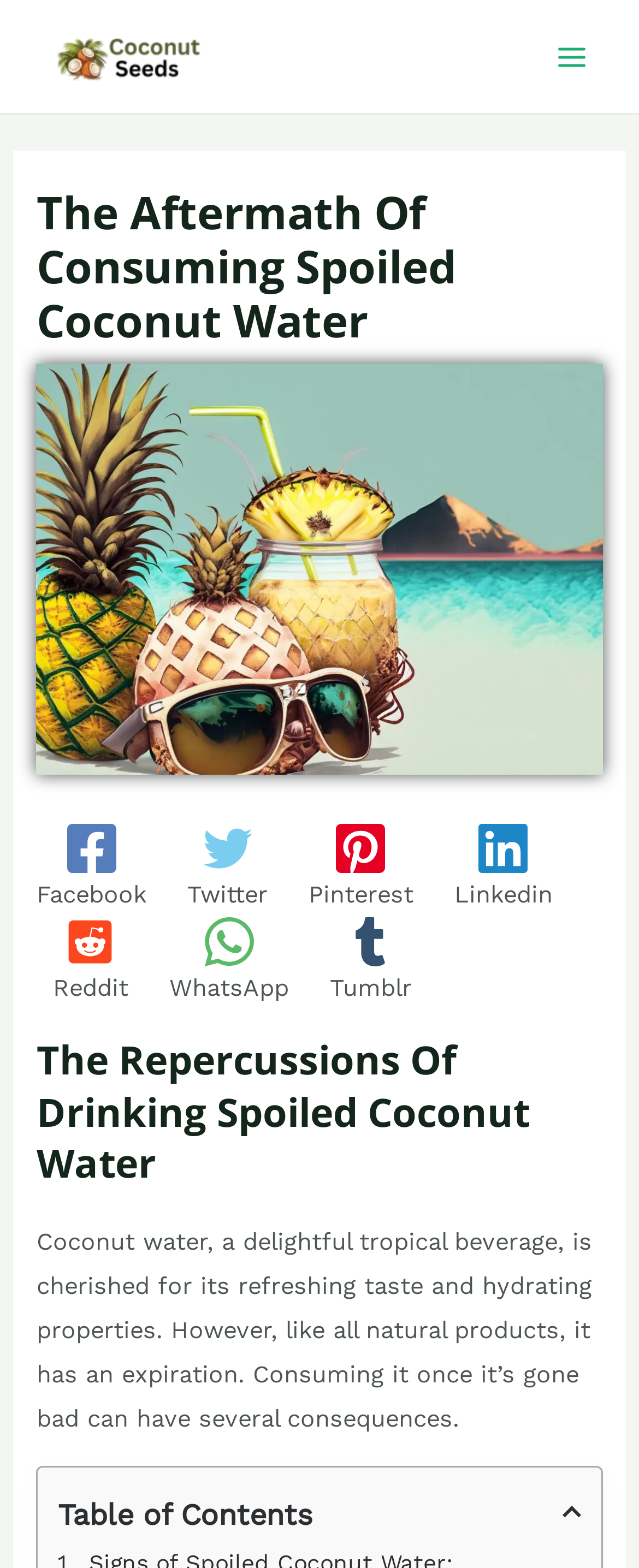How many social media links are present?
Refer to the image and respond with a one-word or short-phrase answer.

6